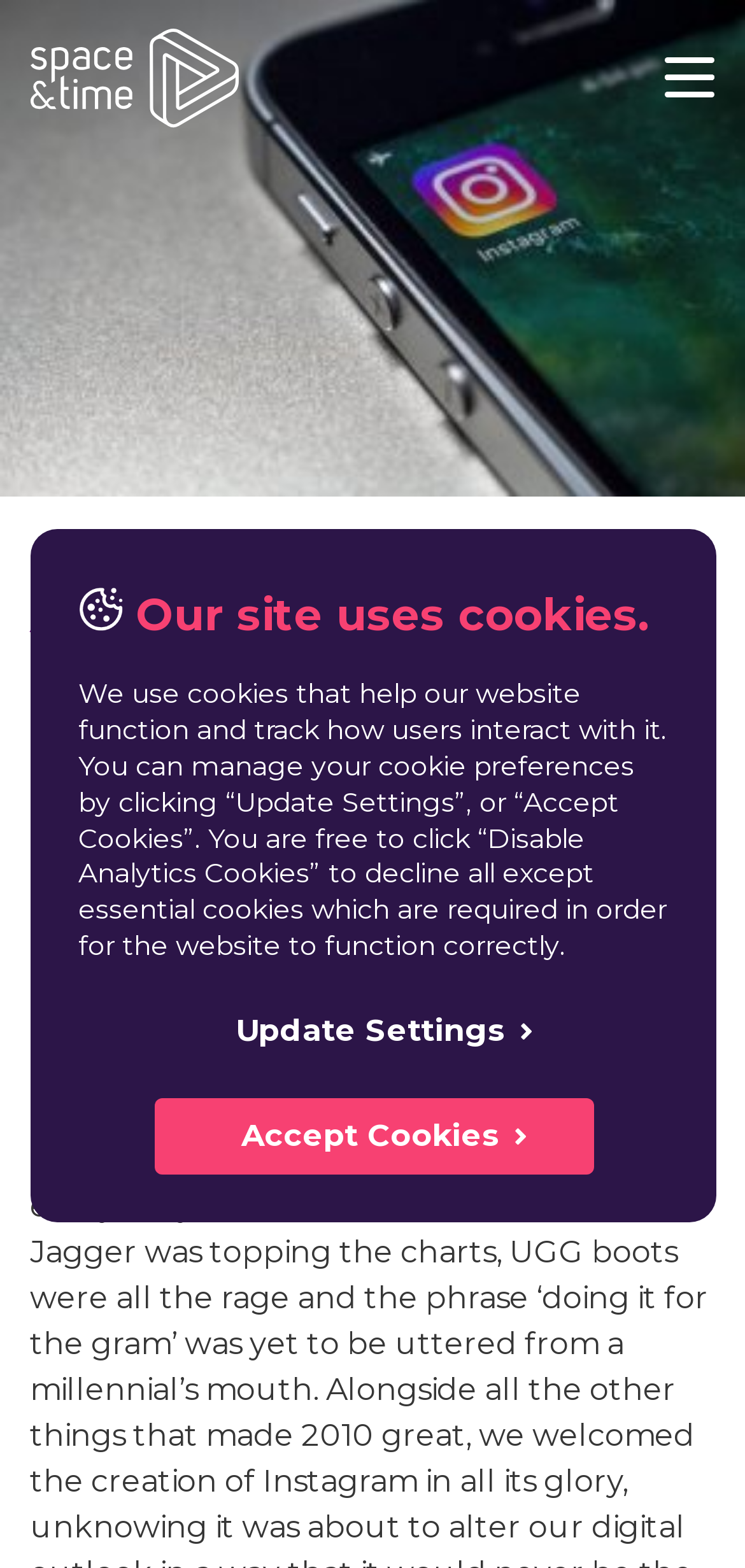How many textboxes are there in the mailing list form?
Using the visual information from the image, give a one-word or short-phrase answer.

3